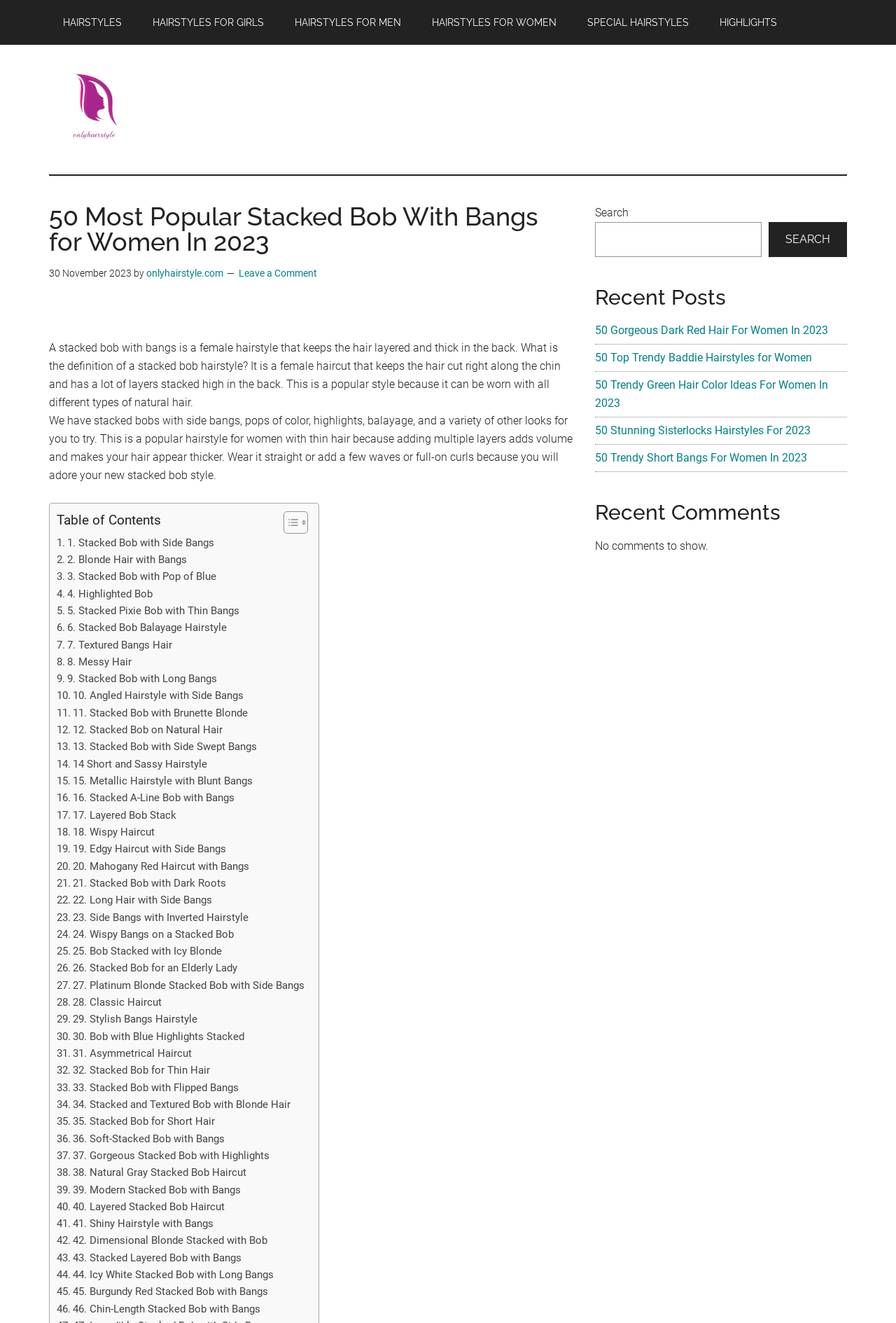Describe in detail what you see on the webpage.

This webpage is about the 50 most popular stacked bob with bangs hairstyles for women in 2023. At the top, there is a navigation menu with links to different hairstyle categories, including "HAIRSTYLES", "HAIRSTYLES FOR GIRLS", "HAIRSTYLES FOR MEN", "HAIRSTYLES FOR WOMEN", "SPECIAL HAIRSTYLES", and "HIGHLIGHTS". Below the navigation menu, there is a header section with the title "50 Most Popular Stacked Bob With Bangs for Women In 2023" and a timestamp "30 November 2023". 

The main content of the webpage is divided into two sections. On the left side, there is a list of 46 links to different stacked bob hairstyles, each with a brief description. The list starts with "1. Stacked Bob with Side Bangs" and ends with "46. Chin-Length Stacked Bob with Bangs". 

On the right side, there is a primary sidebar with a search bar at the top. The search bar has a placeholder text "Search" and a search button with the text "SEARCH". 

Throughout the webpage, there are no images, but there are several links and buttons. The overall layout is organized, with clear headings and concise text descriptions.